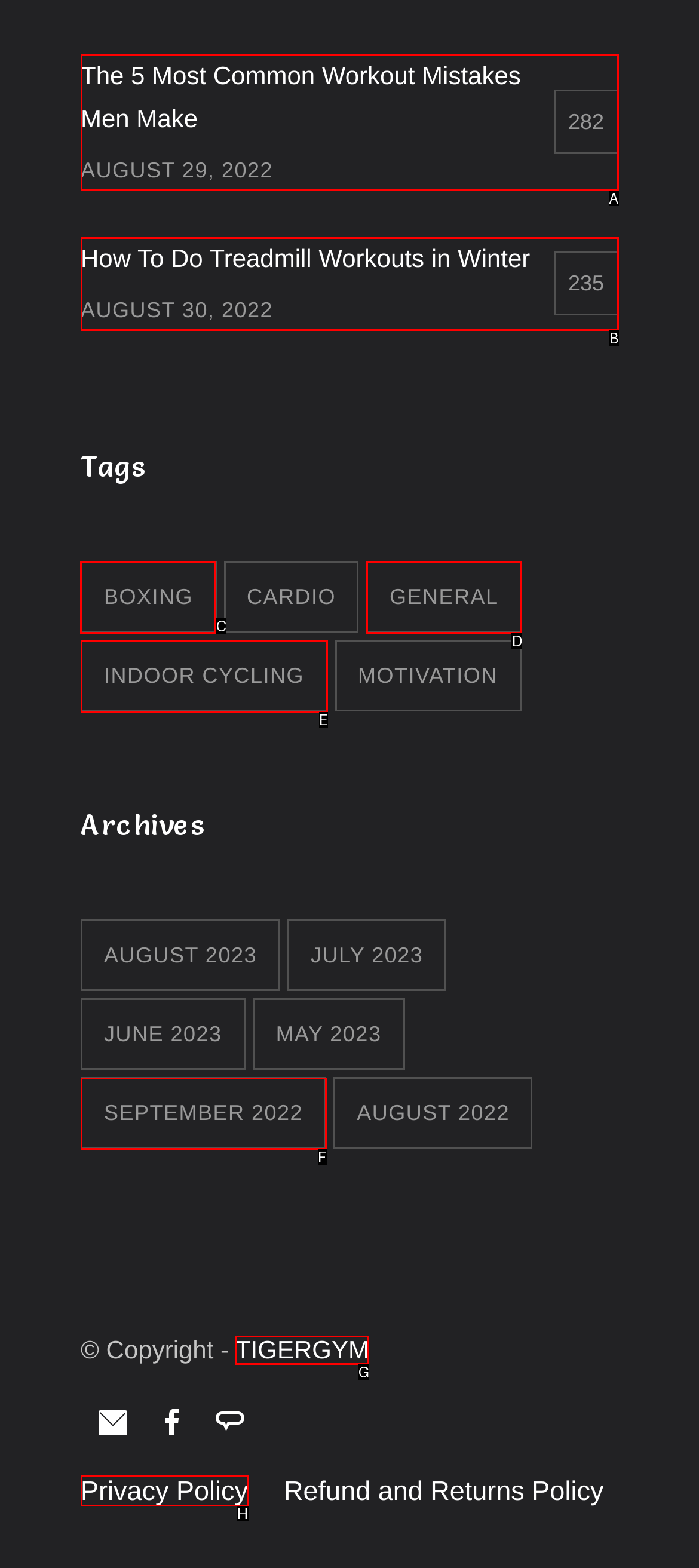Given the task: View posts tagged with BOXING, indicate which boxed UI element should be clicked. Provide your answer using the letter associated with the correct choice.

C